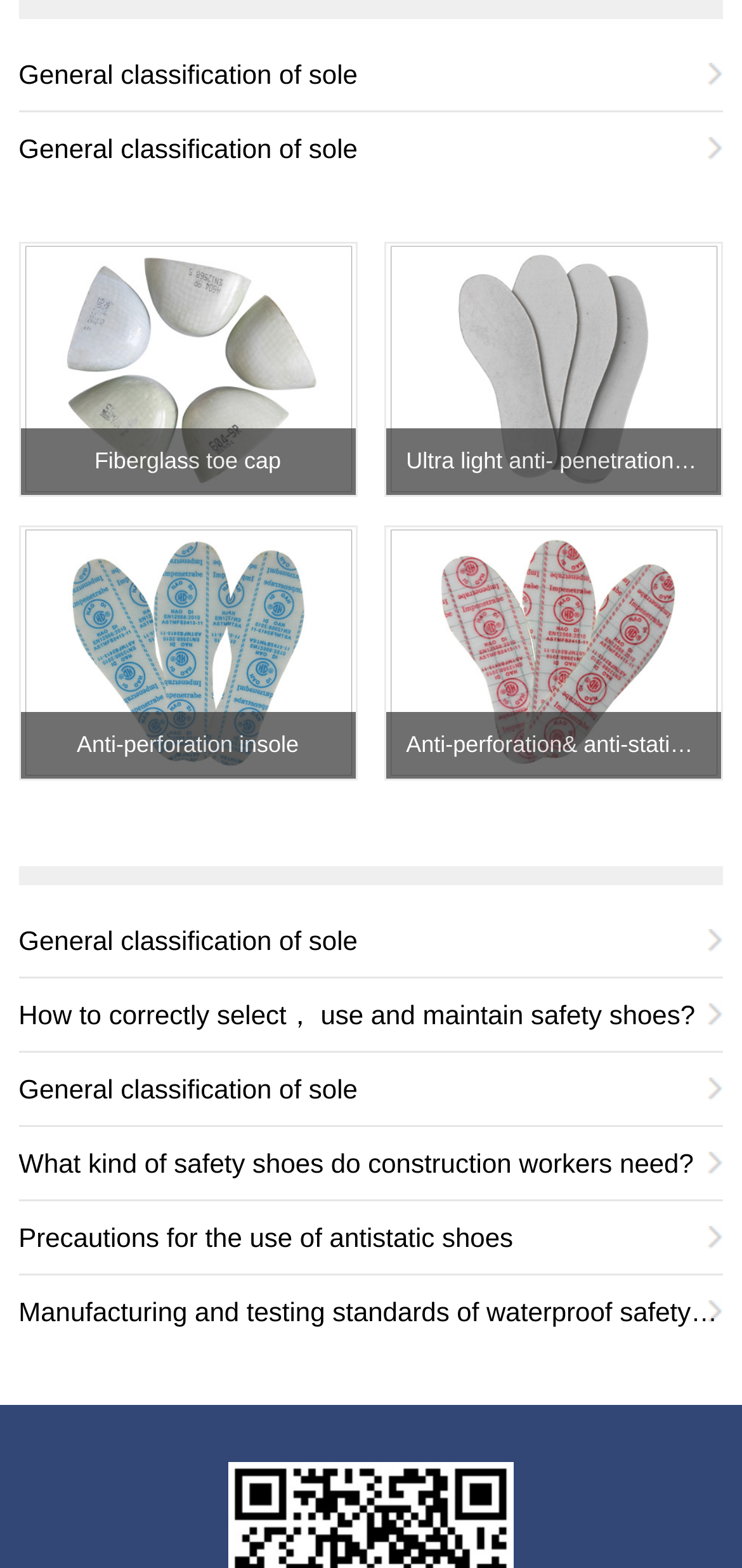Please identify the bounding box coordinates of the area that needs to be clicked to follow this instruction: "Click on the link to learn about fiberglass toe cap".

[0.028, 0.156, 0.478, 0.316]